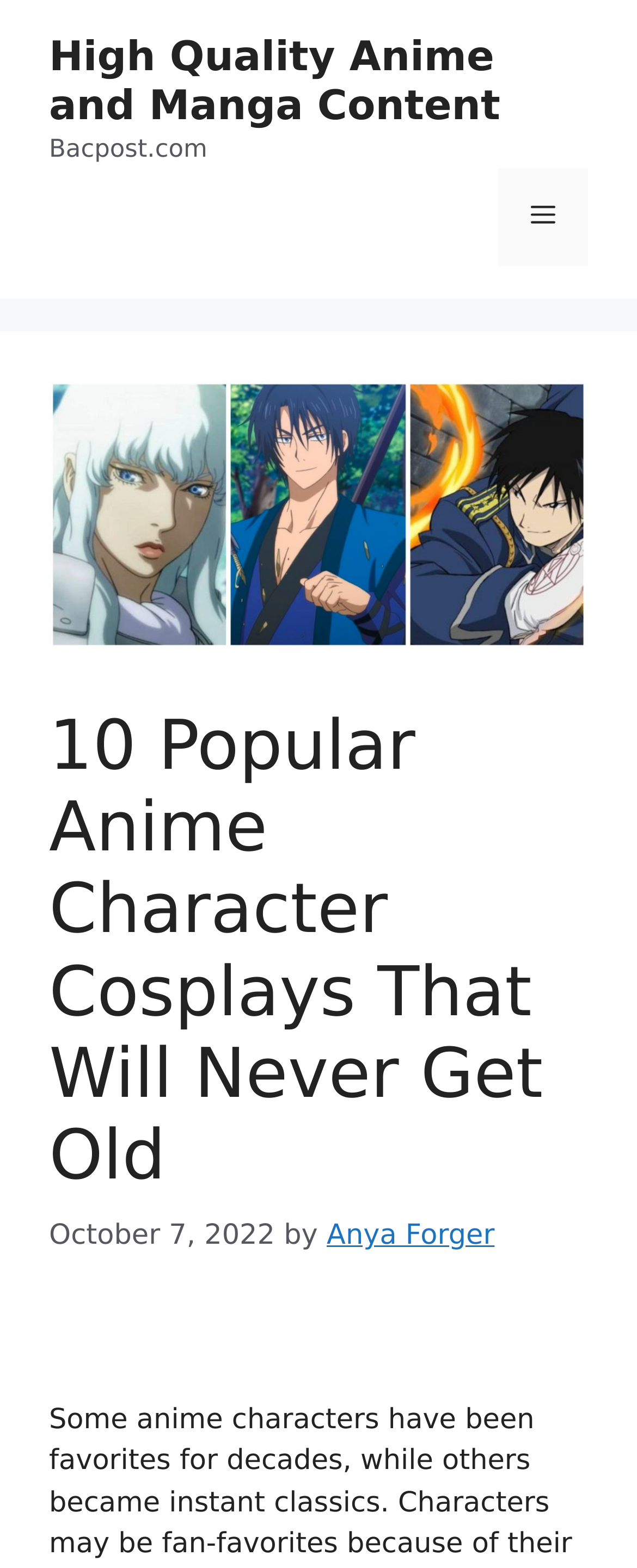Provide a comprehensive description of the webpage.

The webpage is about popular anime character cosplays, with a focus on high-quality anime and manga content. At the top of the page, there is a banner that spans the entire width, containing a link to "High Quality Anime and Manga Content" and a static text "Bacpost.com". 

To the right of the banner, there is a navigation menu toggle button labeled "Menu" that controls the primary menu. Below the banner, there is a large image that takes up most of the width, featuring several anime characters, including Griffith from Berserk, Hak Yona of the Dawn, and Roy Mustang from Fullmetal Alchemist.

Below the image, there is a header section that contains the title "10 Popular Anime Character Cosplays That Will Never Get Old" in a large font. The title is followed by a timestamp "October 7, 2022" and the author's name "Anya Forger", which is a link.